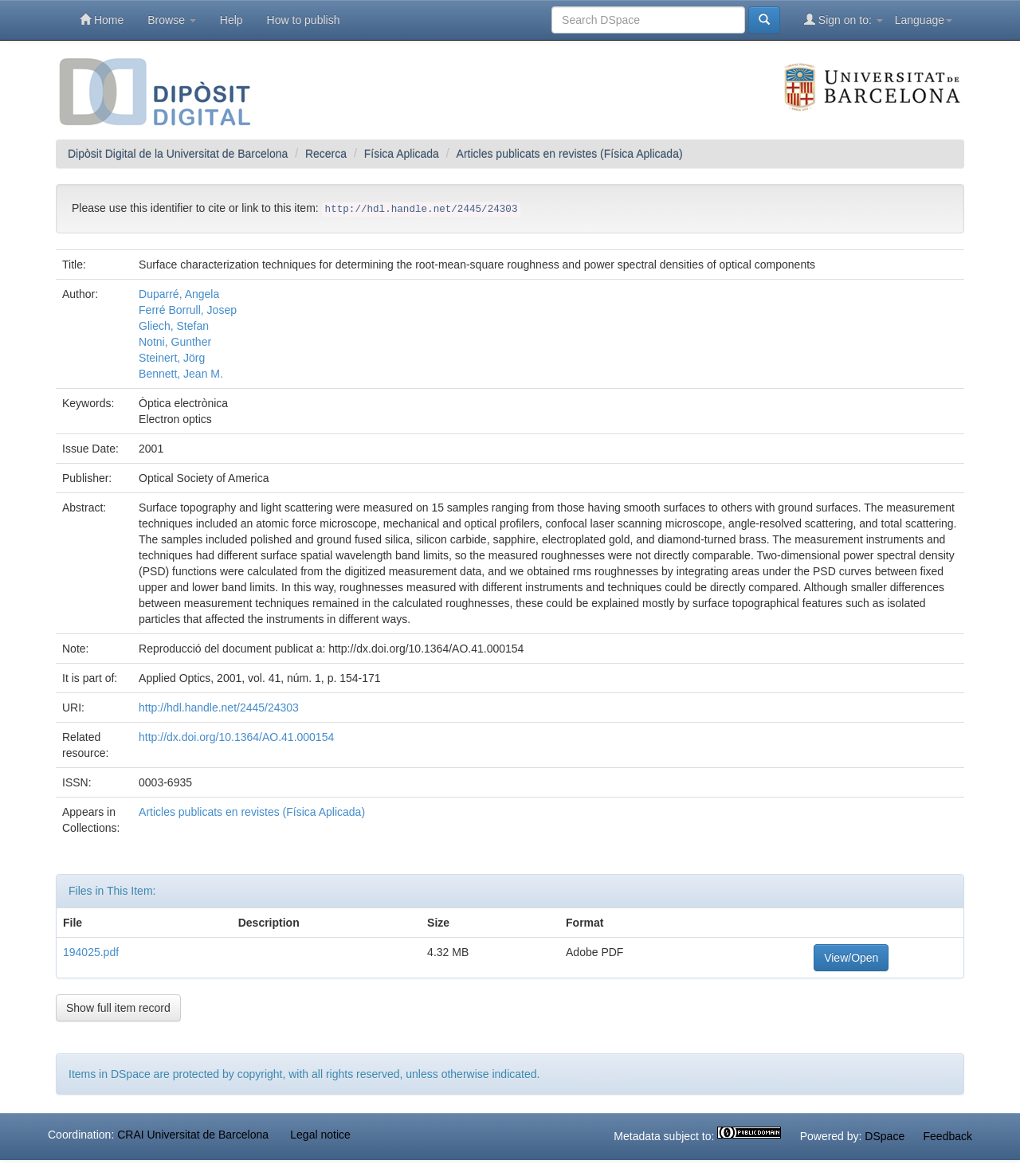What is the title of the article?
Using the image as a reference, answer with just one word or a short phrase.

Surface characterization techniques